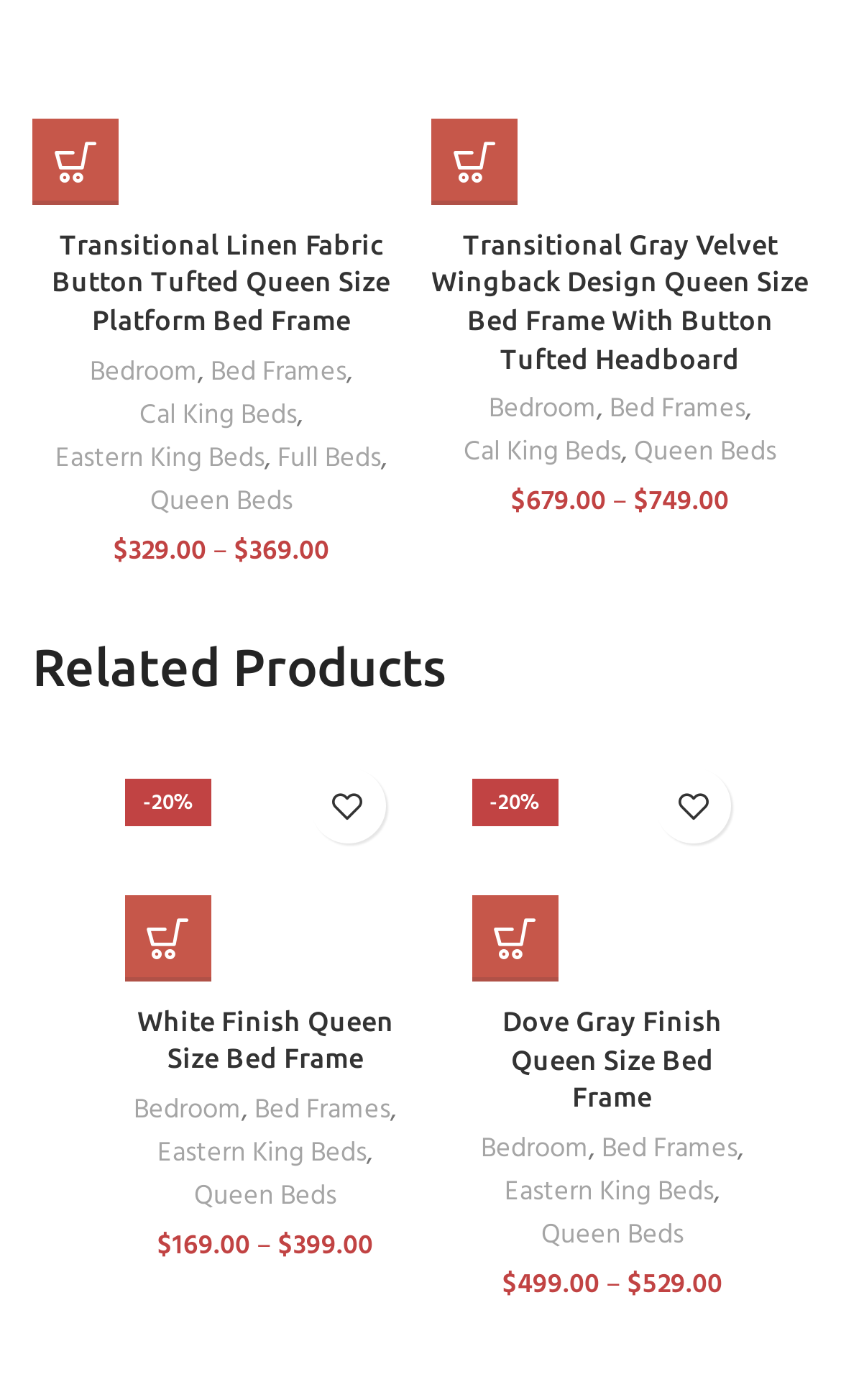Answer the question below with a single word or a brief phrase: 
What is the discount percentage on the White Finish Queen Size Bed Frame?

20%